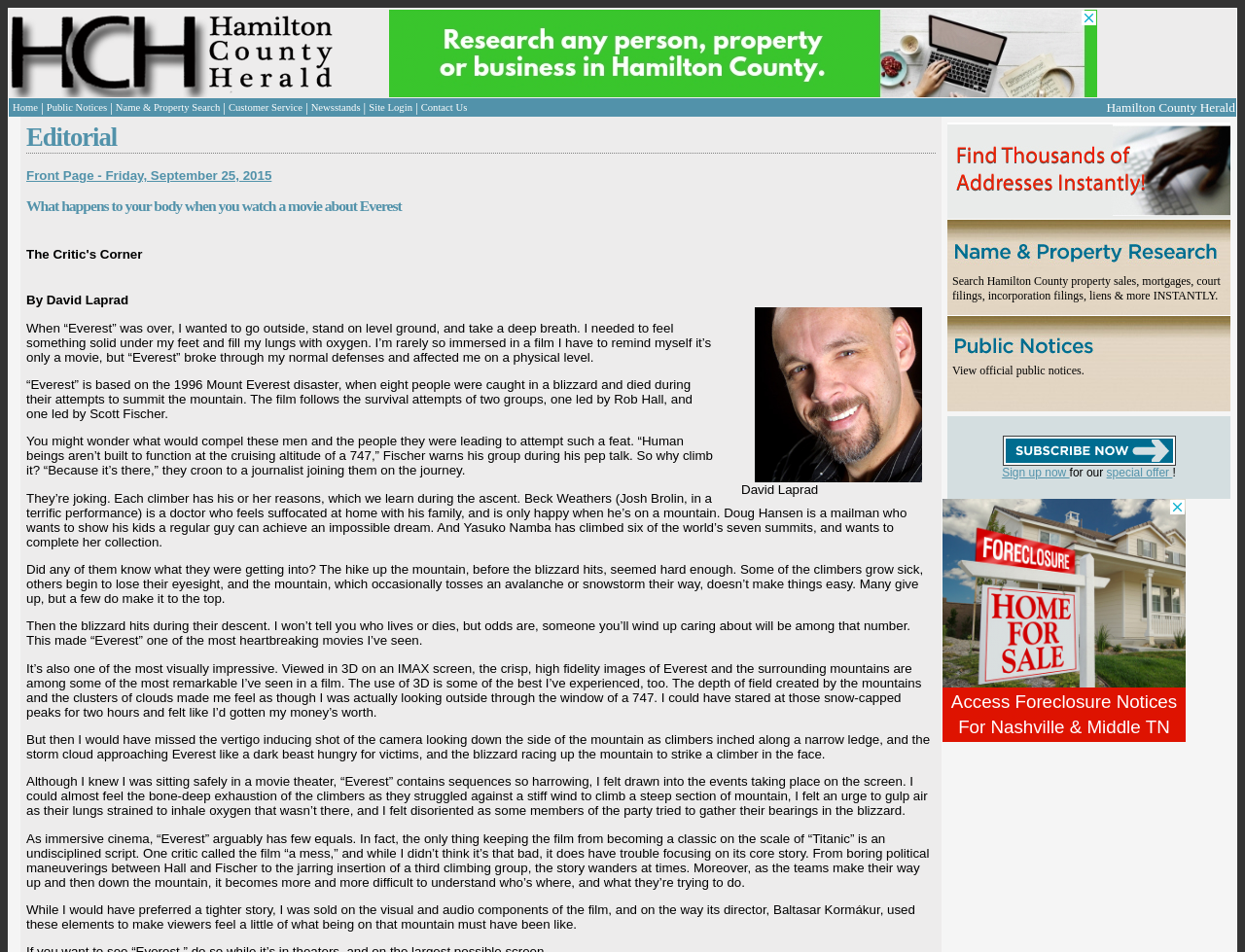Identify the bounding box coordinates of the clickable region required to complete the instruction: "Search Hamilton County property sales". The coordinates should be given as four float numbers within the range of 0 and 1, i.e., [left, top, right, bottom].

[0.765, 0.288, 0.98, 0.318]